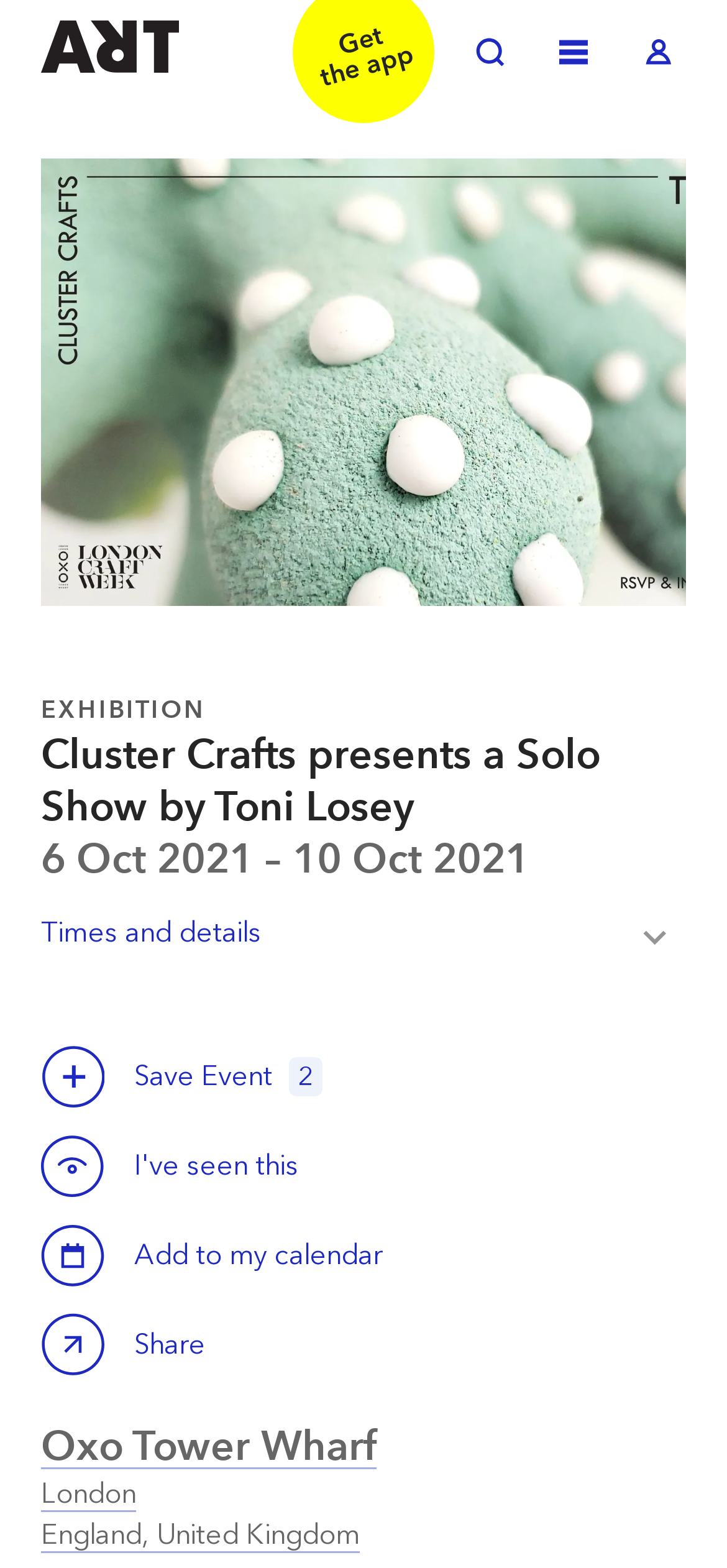Find the bounding box coordinates for the area that should be clicked to accomplish the instruction: "Visit Support Center".

None